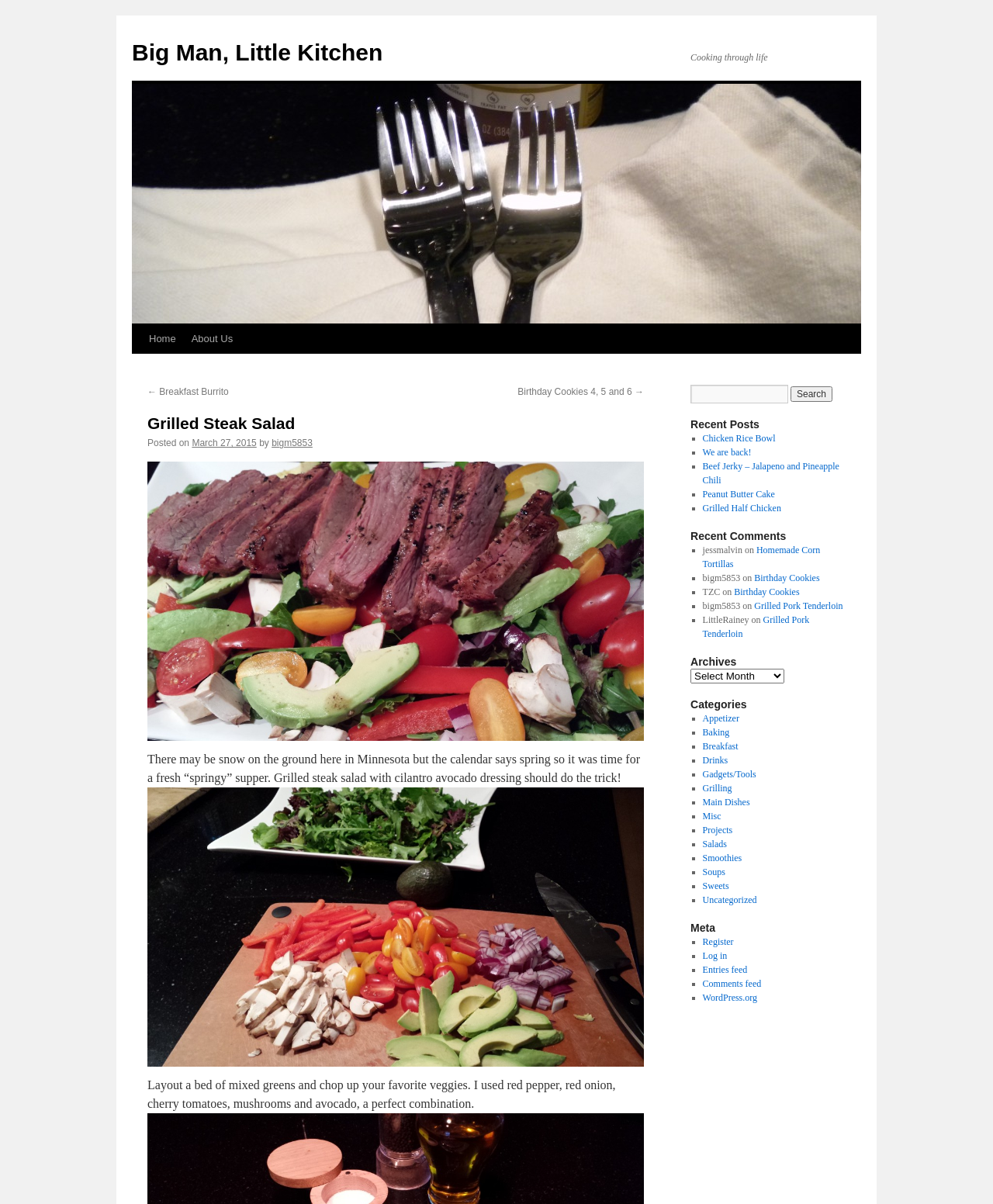Give a complete and precise description of the webpage's appearance.

This webpage is about a food blog, specifically a recipe for Grilled Steak Salad. At the top, there is a header section with a link to "Big Man, Little Kitchen" and a tagline "Cooking through life". Below this, there is a navigation menu with links to "Home", "About Us", and other pages.

The main content of the page is a recipe post, which starts with a heading "Grilled Steak Salad" and a date "March 27, 2015". The post includes a brief introduction to the recipe, followed by a series of images and instructions on how to prepare the dish. There are two images on the page, one showing the finished salad and another showing a step in the preparation process.

To the right of the main content, there is a sidebar with several sections. The first section is a search bar with a button to search the site. Below this, there is a list of recent posts, with links to other recipes on the site. Further down, there is a list of recent comments, with links to the corresponding posts. The sidebar also includes sections for archives, categories, and other links.

Overall, the page is well-organized and easy to navigate, with a clear focus on sharing recipes and cooking experiences.